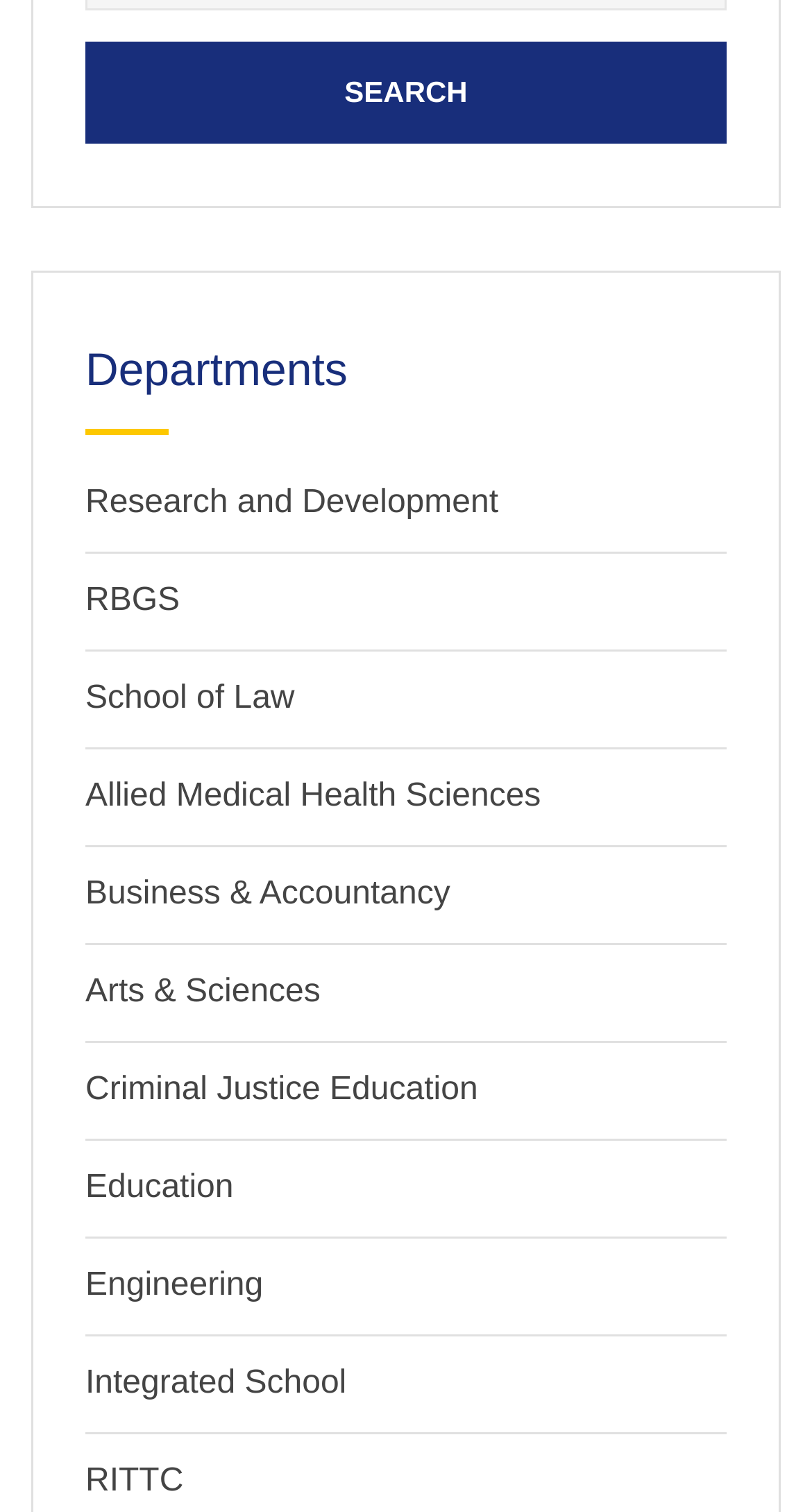Extract the bounding box coordinates for the HTML element that matches this description: "RBGS". The coordinates should be four float numbers between 0 and 1, i.e., [left, top, right, bottom].

[0.105, 0.386, 0.221, 0.409]